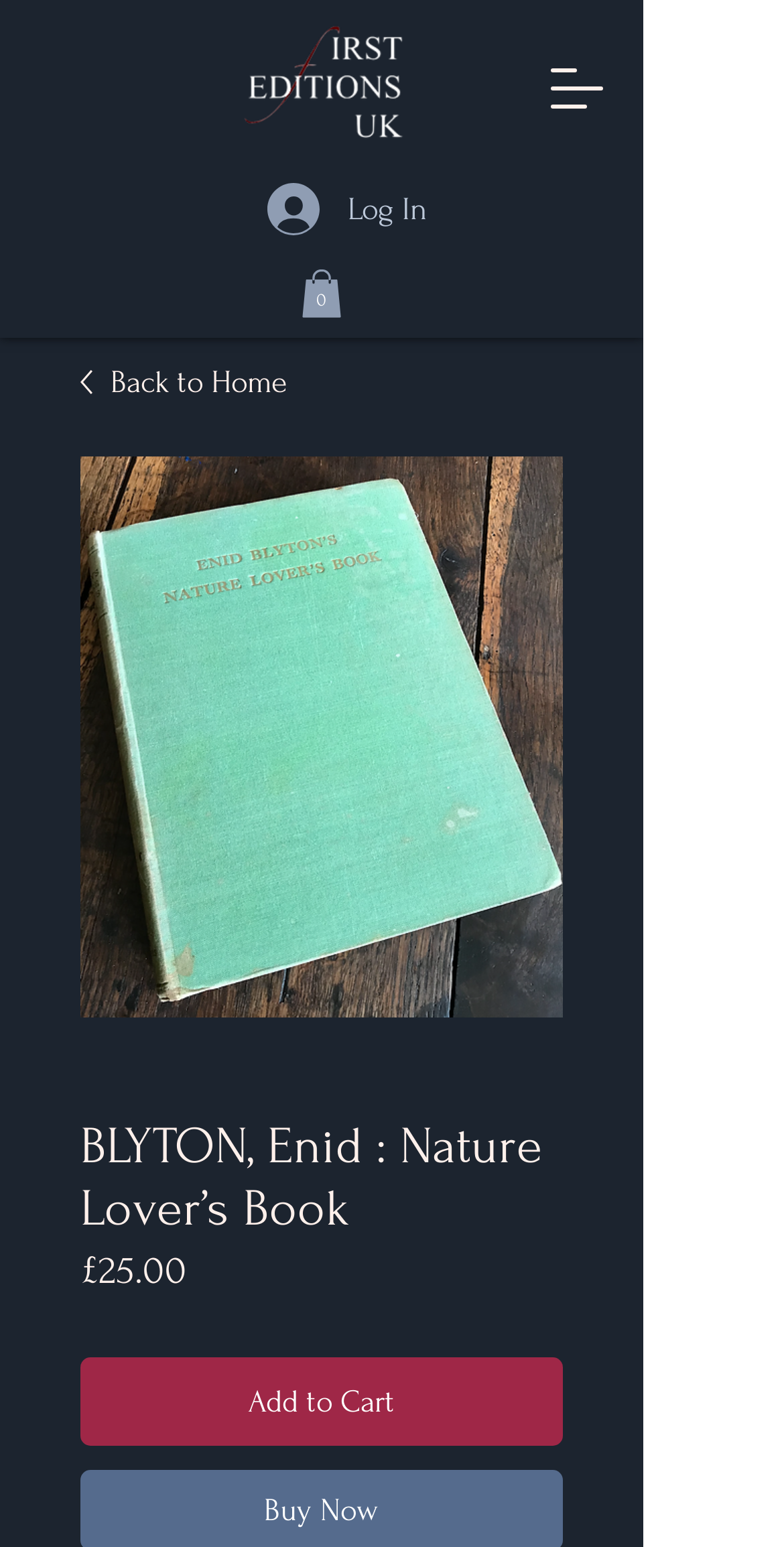Is the navigation menu open?
Based on the image, answer the question with as much detail as possible.

I found that the navigation menu is not open by looking at the 'Open navigation menu' button which is located at the top right corner of the page. The presence of this button indicates that the navigation menu is currently closed and can be opened by clicking on the button.